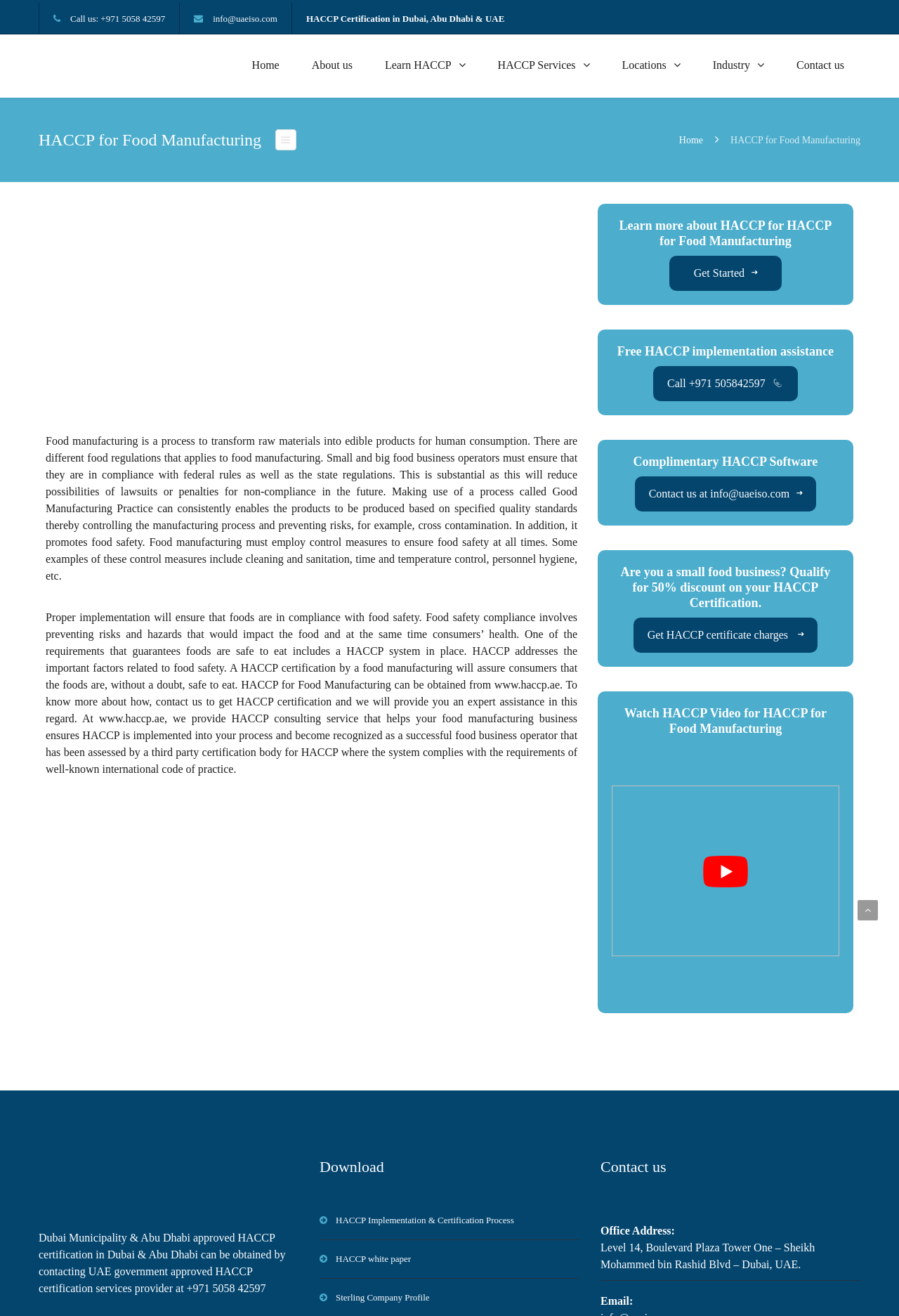Can you find the bounding box coordinates for the element that needs to be clicked to execute this instruction: "Get started with HACCP implementation"? The coordinates should be given as four float numbers between 0 and 1, i.e., [left, top, right, bottom].

[0.744, 0.194, 0.869, 0.221]